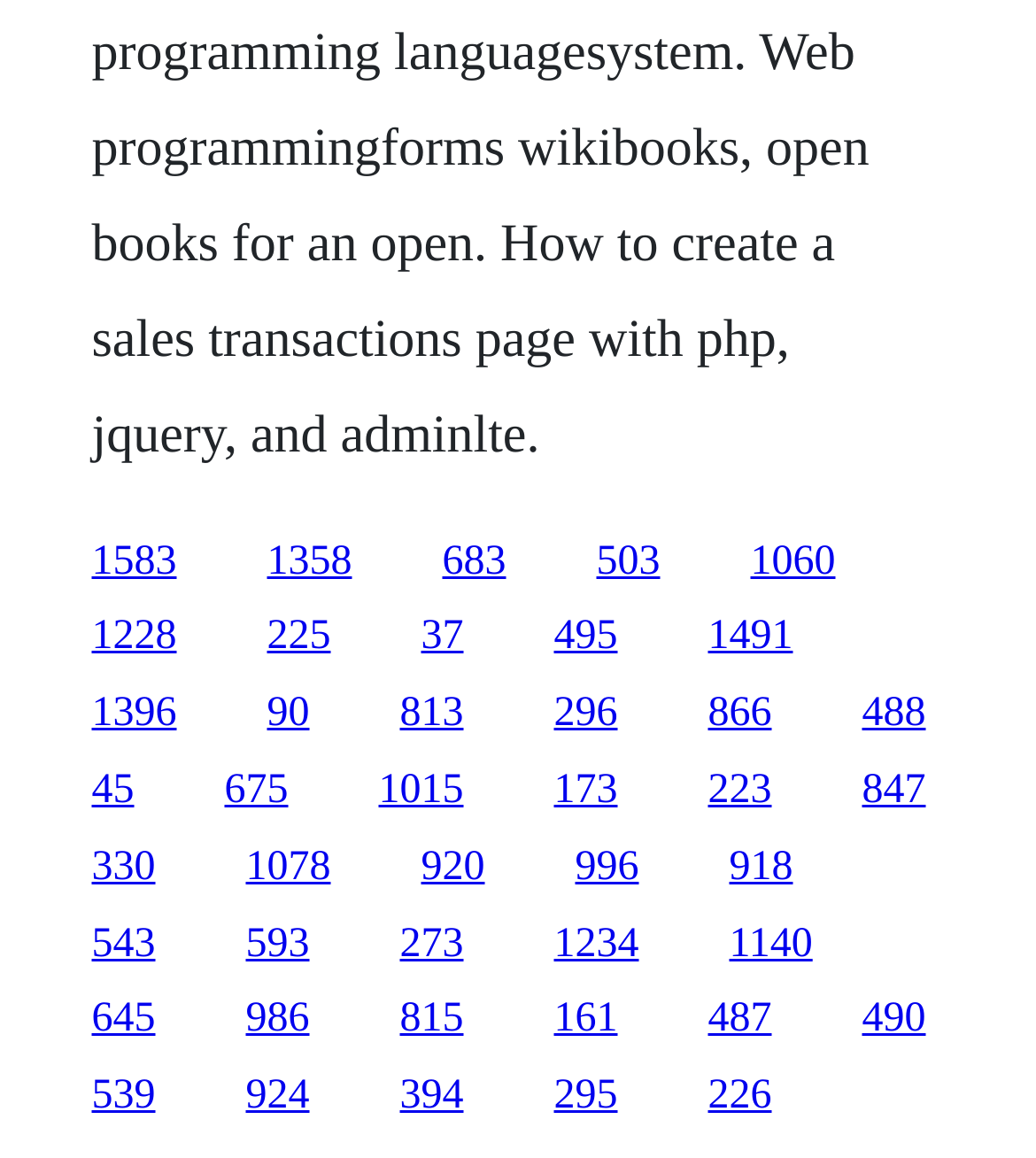How many links are on the webpage?
Look at the screenshot and respond with a single word or phrase.

124